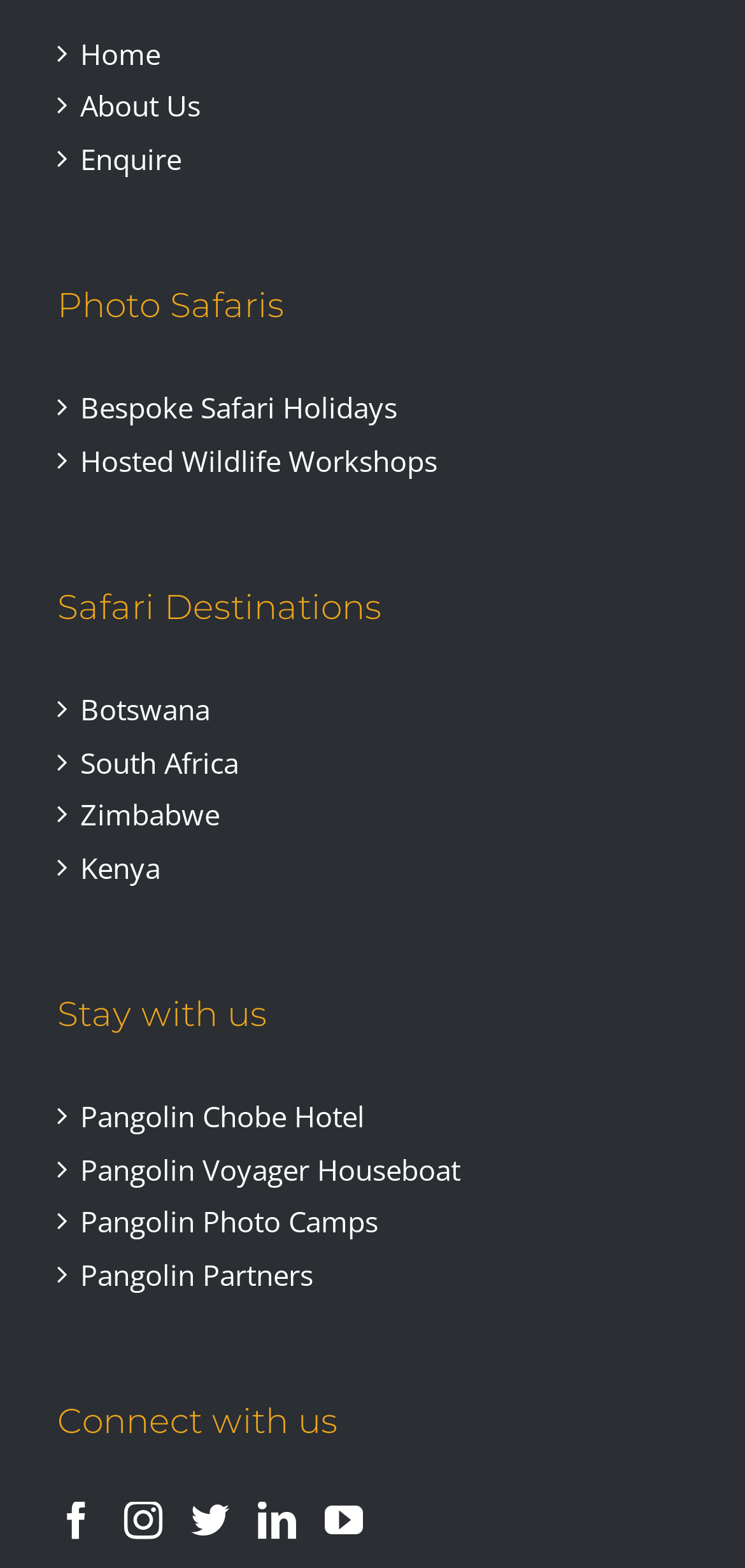Based on the element description "South Africa", predict the bounding box coordinates of the UI element.

[0.108, 0.472, 0.897, 0.5]